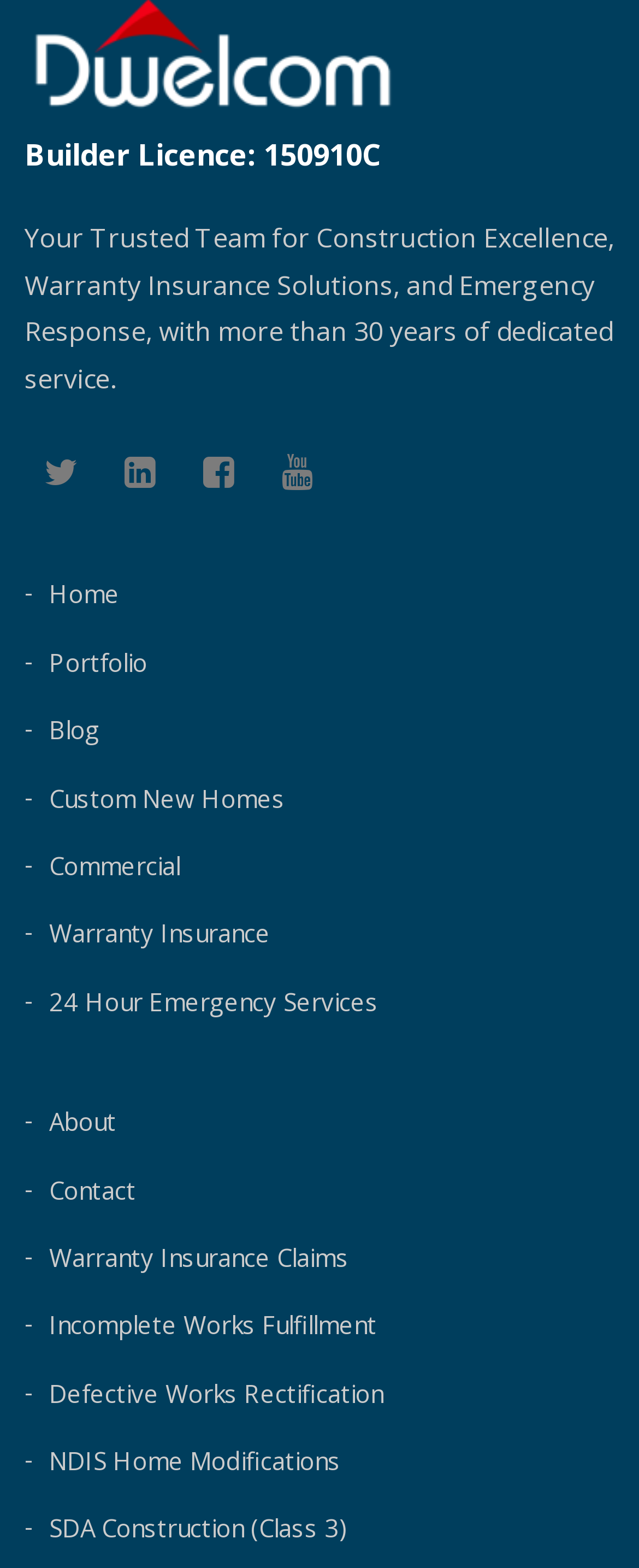What is the last service listed in the menu?
Based on the image content, provide your answer in one word or a short phrase.

SDA Construction (Class 3)